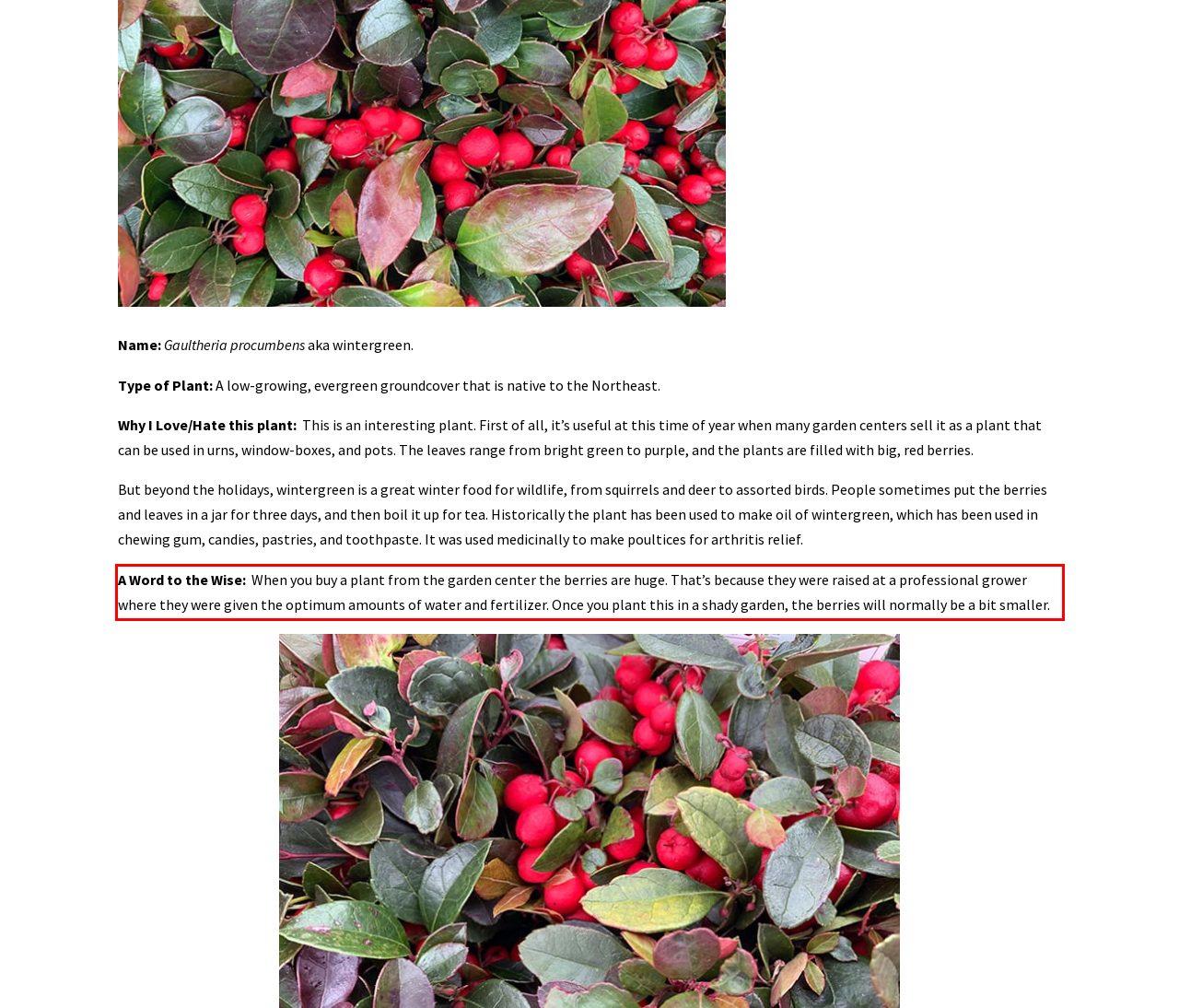The screenshot provided shows a webpage with a red bounding box. Apply OCR to the text within this red bounding box and provide the extracted content.

A Word to the Wise: When you buy a plant from the garden center the berries are huge. That’s because they were raised at a professional grower where they were given the optimum amounts of water and fertilizer. Once you plant this in a shady garden, the berries will normally be a bit smaller.